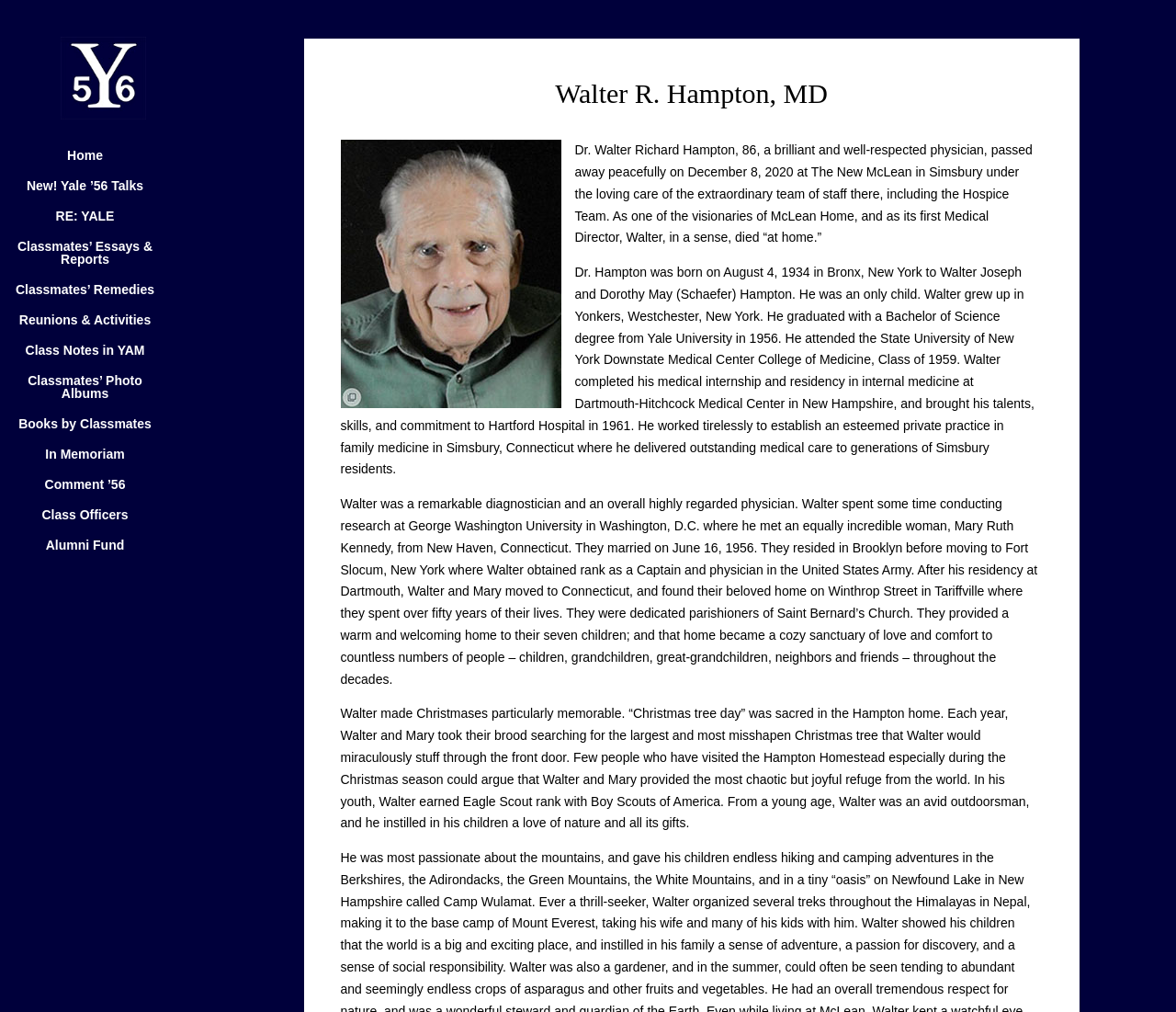Find the bounding box coordinates of the clickable element required to execute the following instruction: "Click on the 'Home' link". Provide the coordinates as four float numbers between 0 and 1, i.e., [left, top, right, bottom].

[0.008, 0.147, 0.168, 0.177]